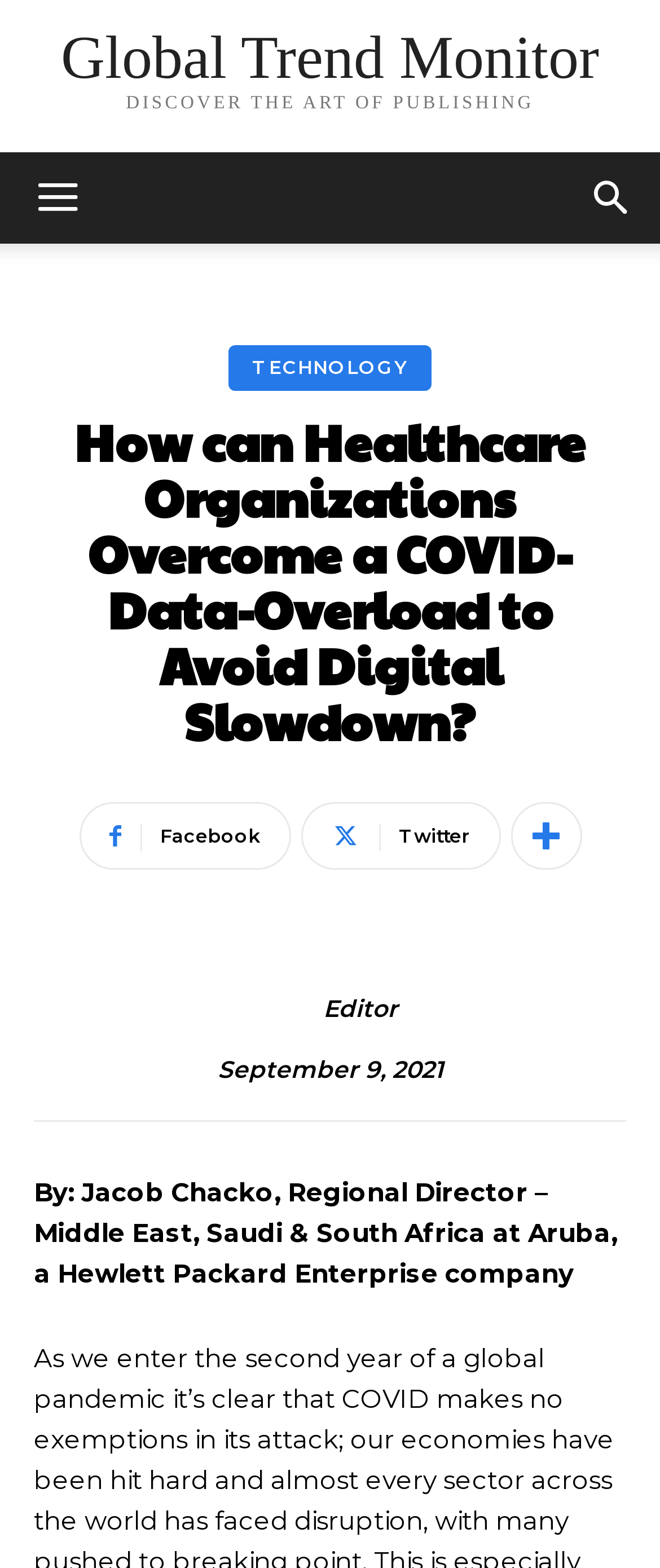Locate the bounding box of the UI element described in the following text: "Global Trend Monitor".

[0.092, 0.017, 0.908, 0.056]